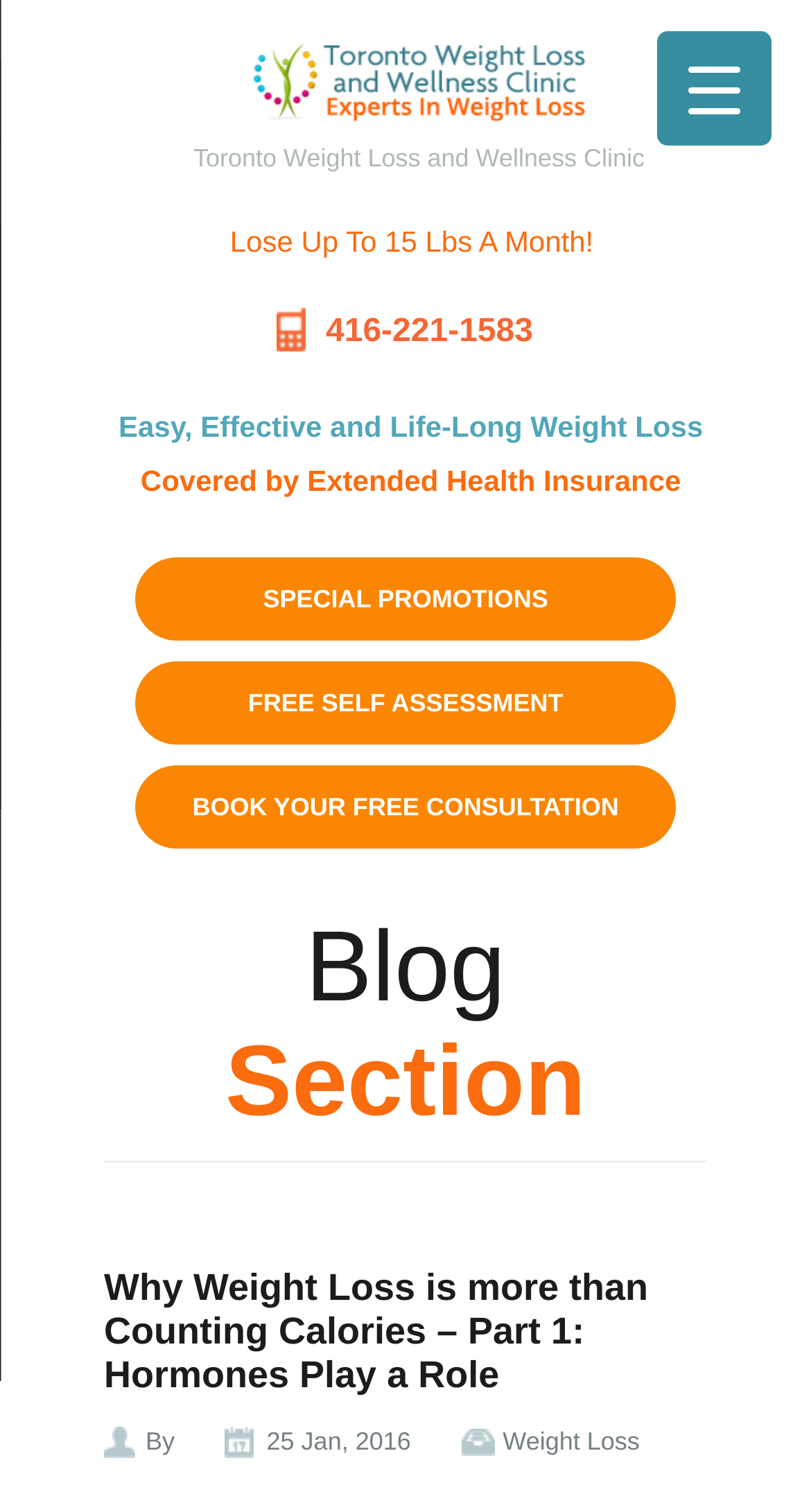What is the category of the latest article?
Relying on the image, give a concise answer in one word or a brief phrase.

Weight Loss